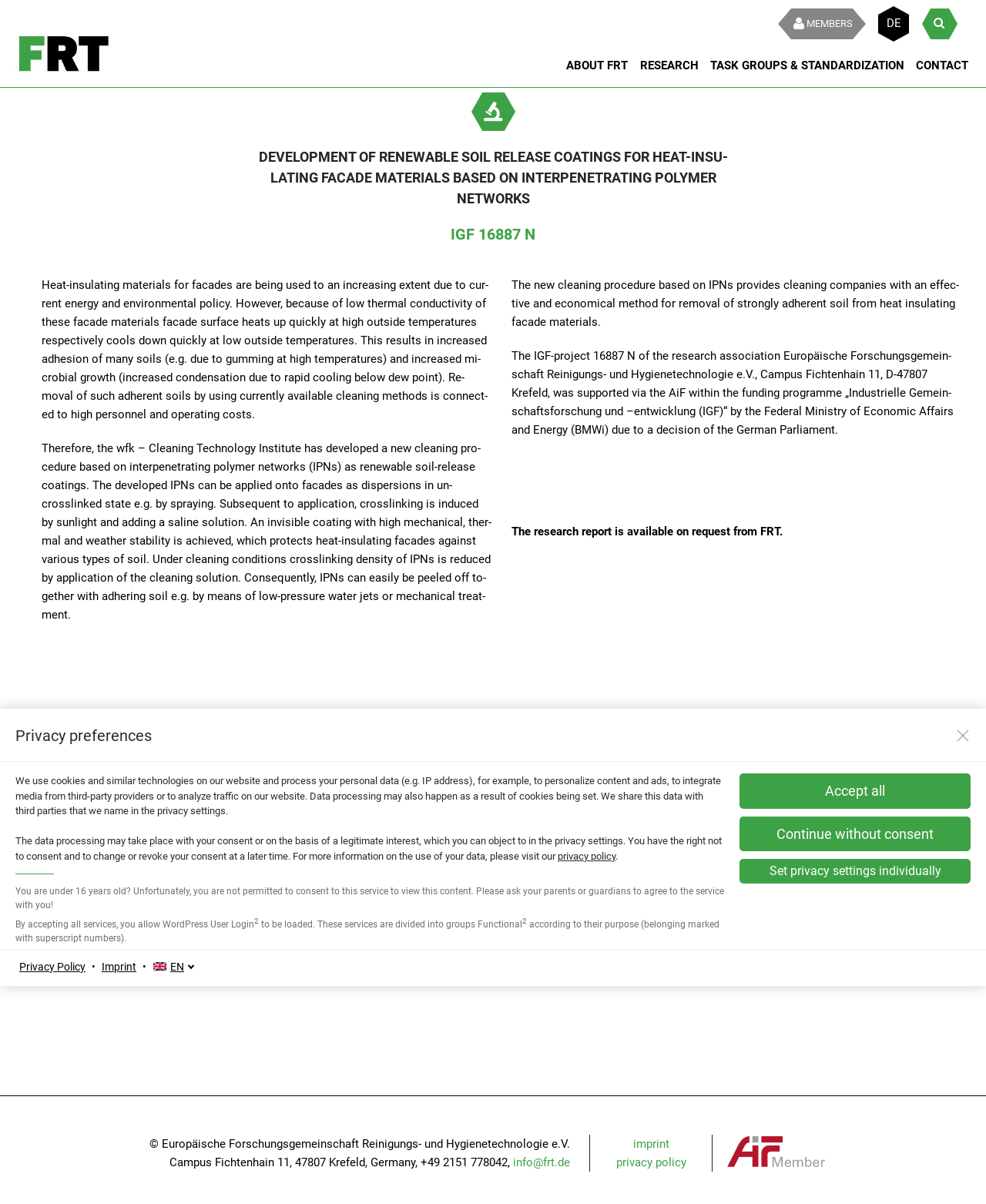Please mark the bounding box coordinates of the area that should be clicked to carry out the instruction: "Click ABOUT FRT".

[0.568, 0.038, 0.643, 0.07]